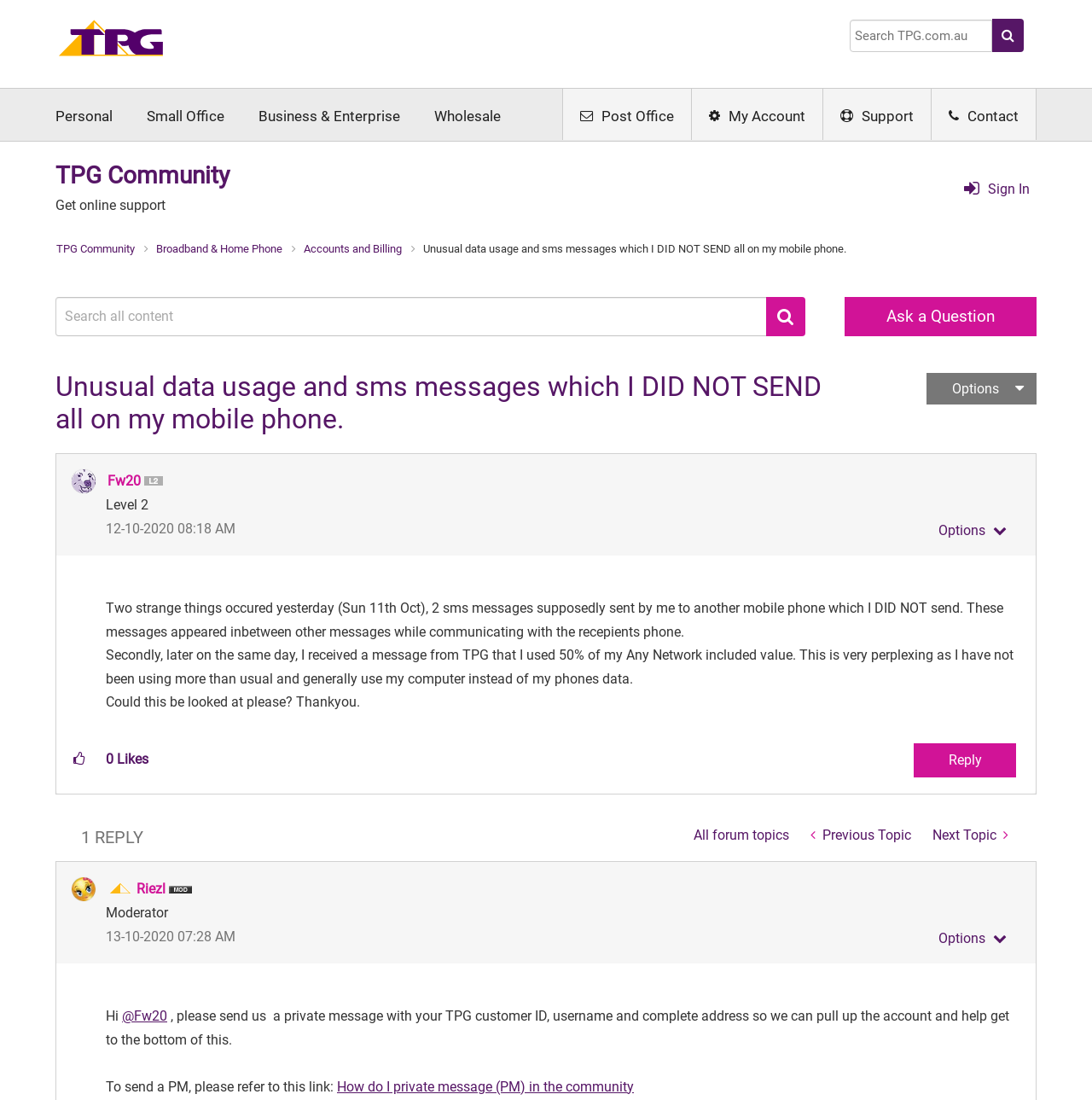Provide a comprehensive caption for the webpage.

This webpage is a forum discussion page on the TPG Community website. At the top, there is a navigation bar with links to "Home", "Business & Enterprise", "Wholesale", "Post Office", "My Account", "Support", and "Contact". Below the navigation bar, there is a search box and a button with a magnifying glass icon.

On the left side of the page, there is a sidebar with links to "Personal", "Small Office", and "TPG Community". Below the sidebar, there is a heading that reads "TPG Community" and a link to "Get online support".

The main content of the page is a discussion thread. The thread title is "Unusual data usage and sms messages which I DID NOT SEND all on my mobile phone." and is displayed in a large font. Below the title, there is a breadcrumb navigation menu showing the path to the current thread.

The original post is from a user named "Fw20" and is displayed in a large block of text. The post describes two strange occurrences with the user's mobile phone, including receiving two SMS messages that they did not send and receiving a message from TPG stating that they had used 50% of their data allowance.

Below the original post, there is a button to show post options and a link to reply to the post. There is also a table displaying the number of kudos the post has received, which is currently zero.

The first reply to the post is from a moderator named "Riezl". The reply is displayed in a block of text and asks the original poster to send a private message with their TPG customer ID, username, and complete address so that the issue can be investigated further. The reply also includes a link to a guide on how to send a private message in the community.

At the bottom of the page, there are links to "All forum topics", "Previous Topic", and "Next Topic".